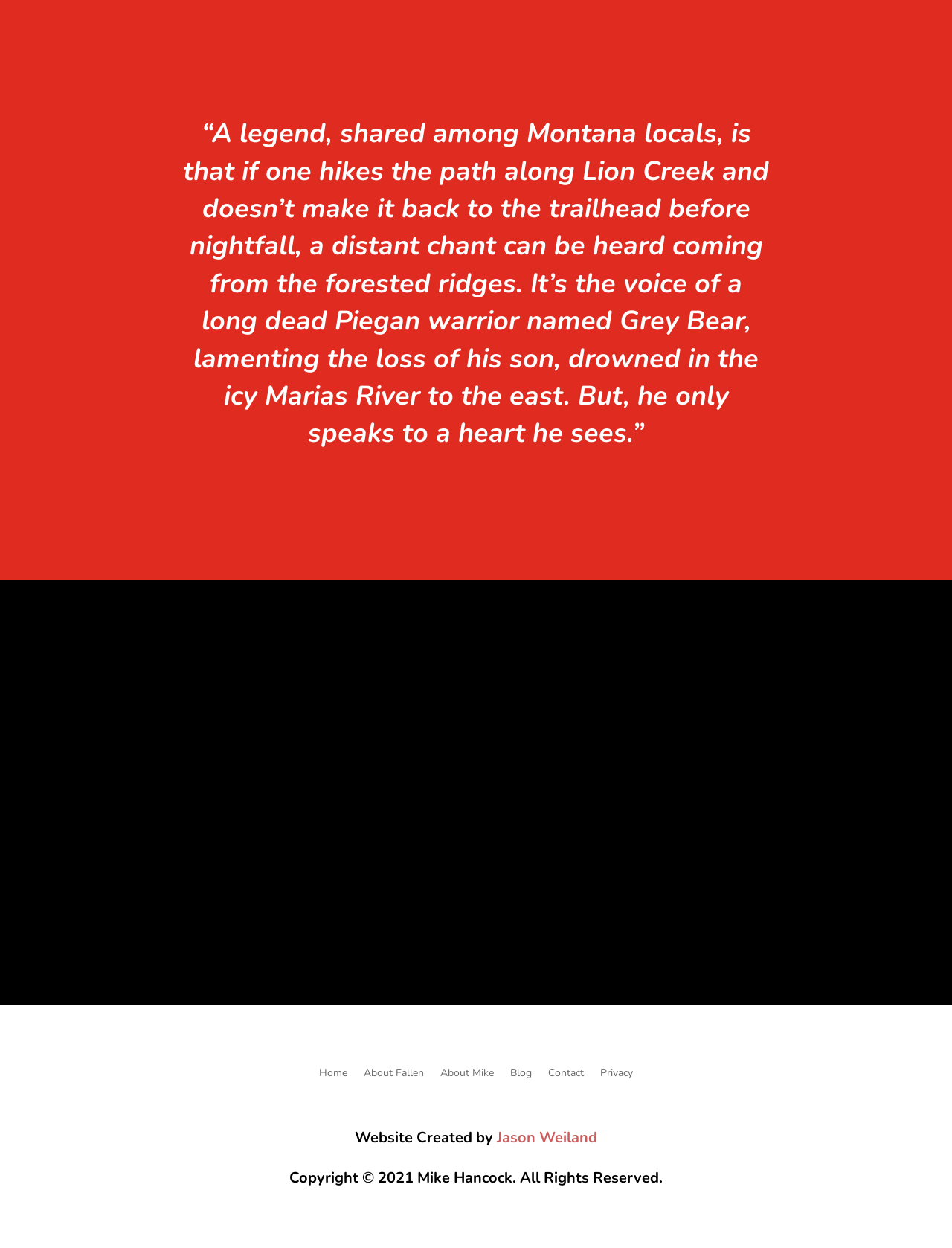Please specify the bounding box coordinates of the element that should be clicked to execute the given instruction: 'Subscribe to the mailing list'. Ensure the coordinates are four float numbers between 0 and 1, expressed as [left, top, right, bottom].

[0.523, 0.669, 0.9, 0.698]